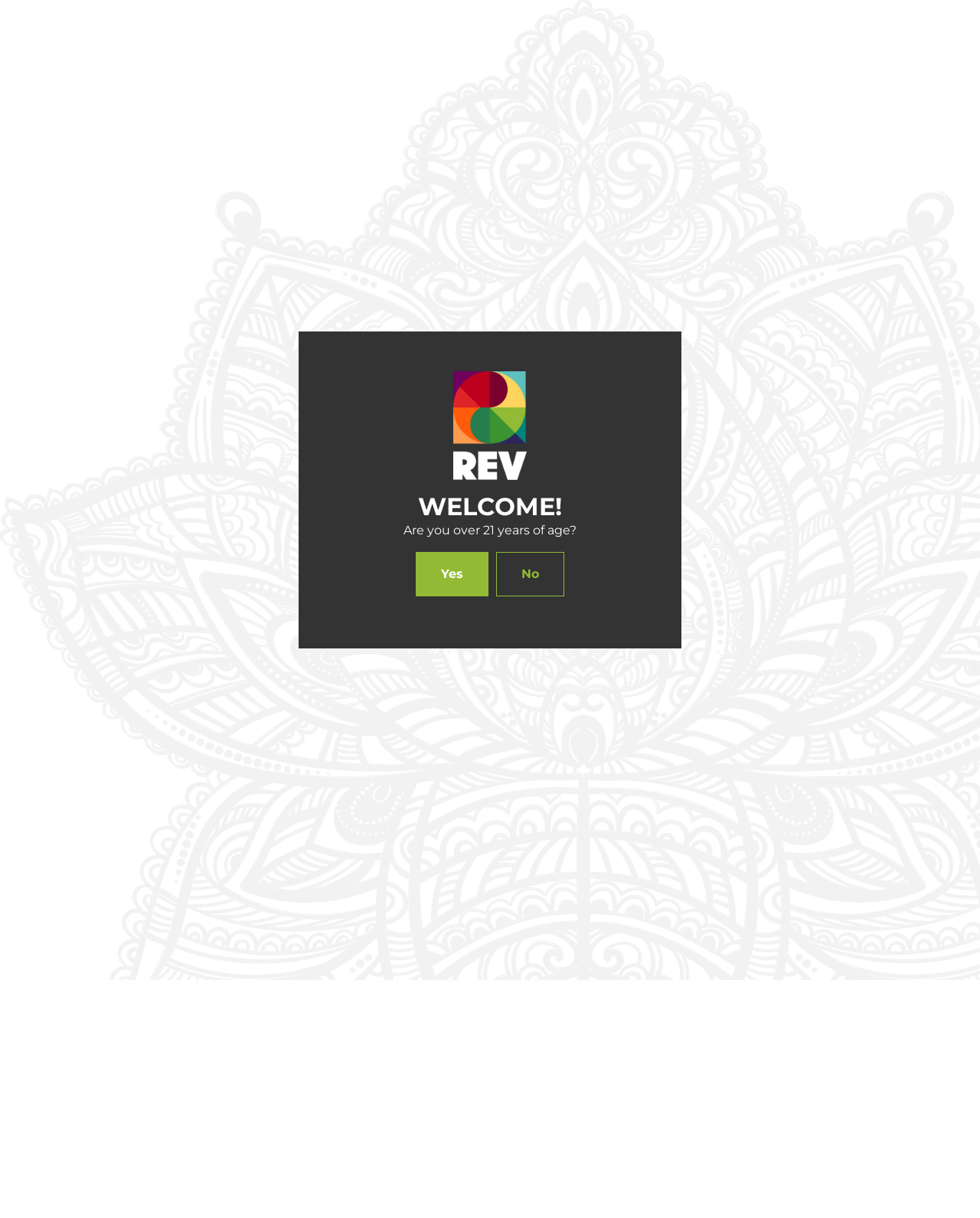Determine the bounding box coordinates of the section I need to click to execute the following instruction: "Search for something". Provide the coordinates as four float numbers between 0 and 1, i.e., [left, top, right, bottom].

[0.746, 0.046, 0.948, 0.077]